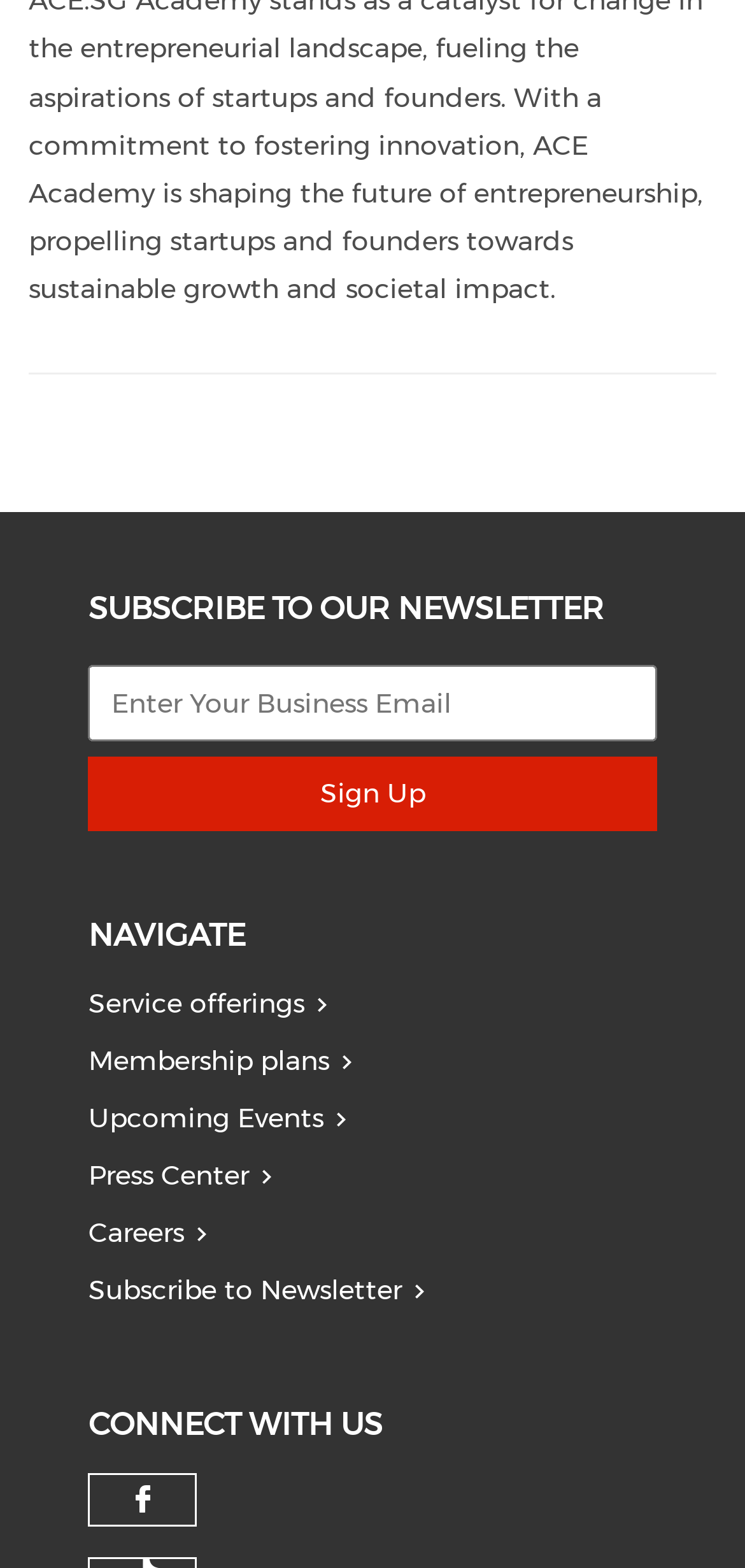What is the heading below the 'NAVIGATE' section? Based on the image, give a response in one word or a short phrase.

CONNECT WITH US